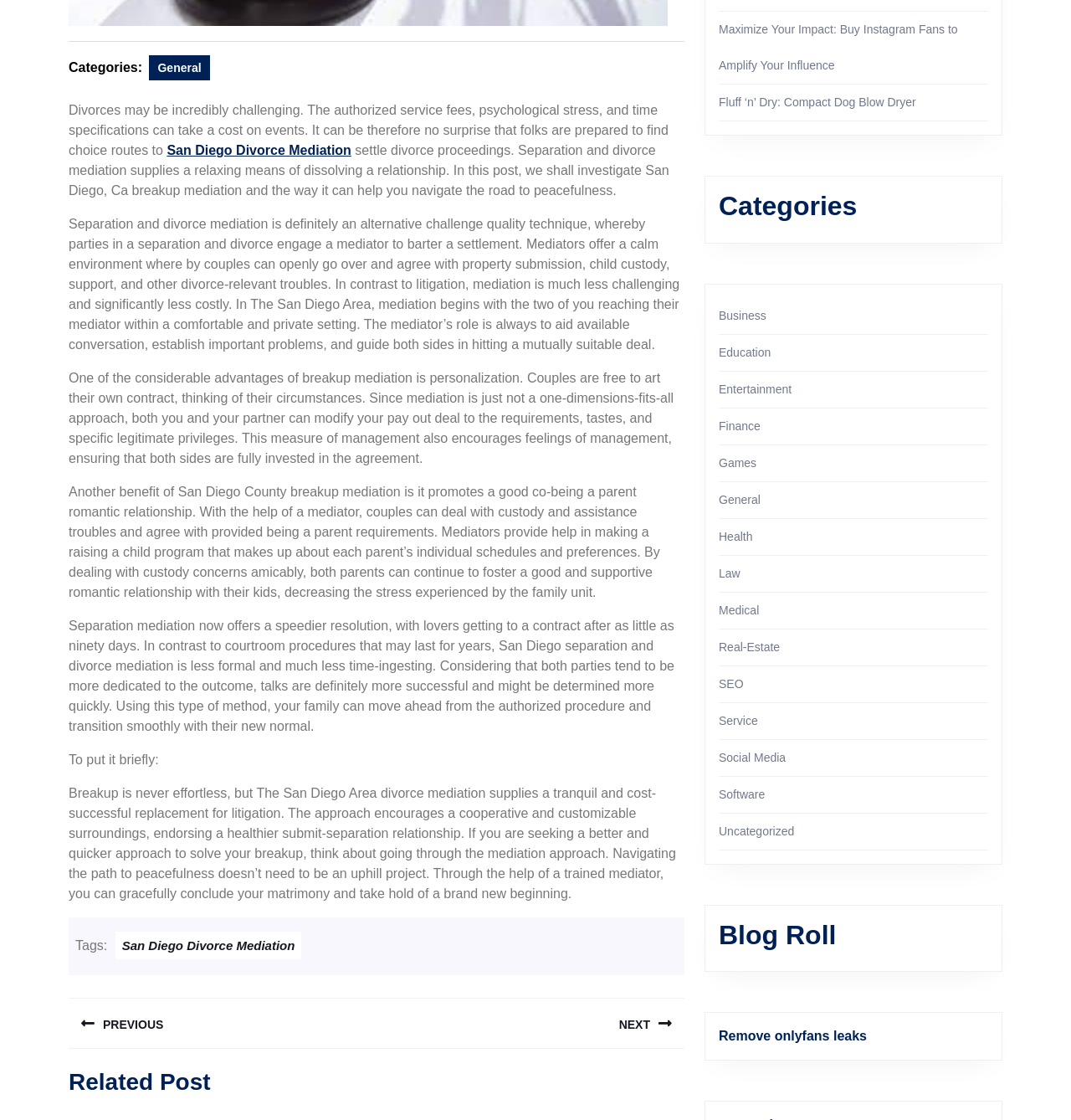Determine the bounding box coordinates in the format (top-left x, top-left y, bottom-right x, bottom-right y). Ensure all values are floating point numbers between 0 and 1. Identify the bounding box of the UI element described by: San Diego Divorce Mediation

[0.156, 0.128, 0.328, 0.141]